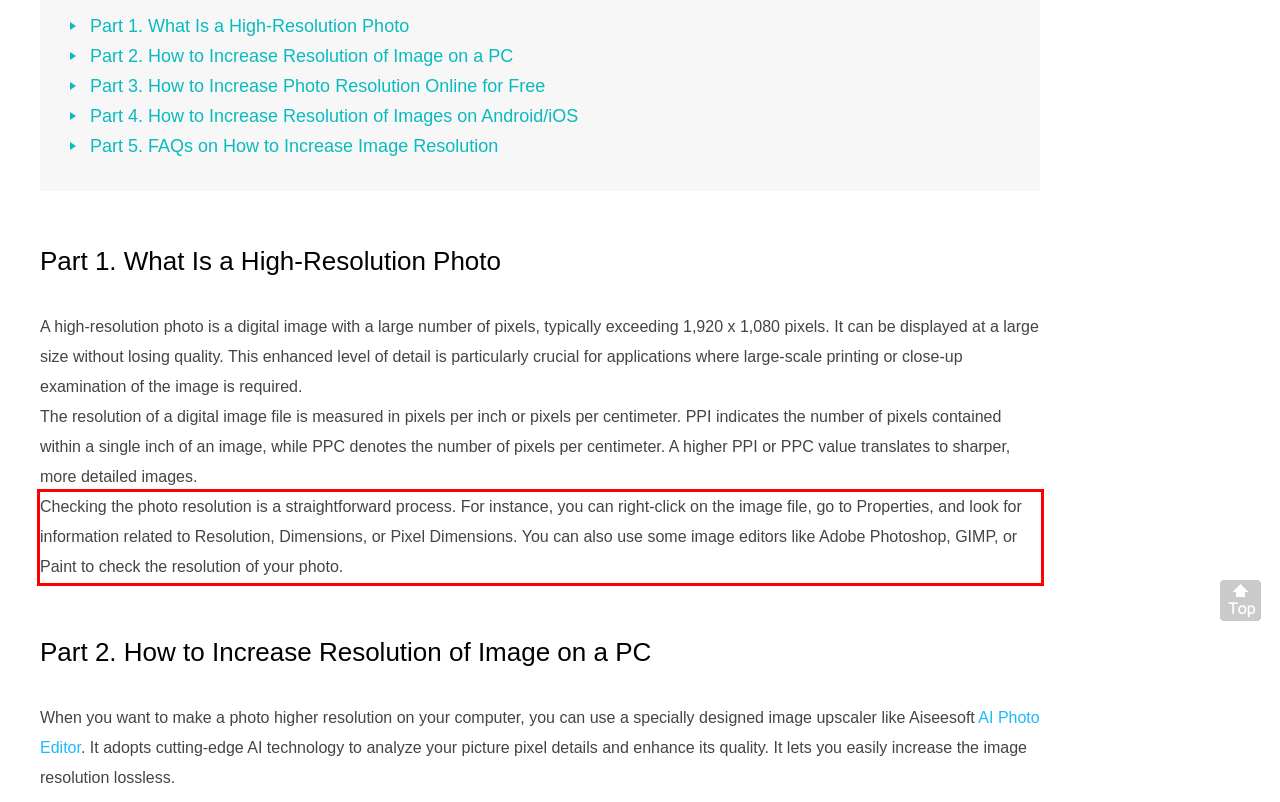Given a webpage screenshot with a red bounding box, perform OCR to read and deliver the text enclosed by the red bounding box.

Checking the photo resolution is a straightforward process. For instance, you can right-click on the image file, go to Properties, and look for information related to Resolution, Dimensions, or Pixel Dimensions. You can also use some image editors like Adobe Photoshop, GIMP, or Paint to check the resolution of your photo.